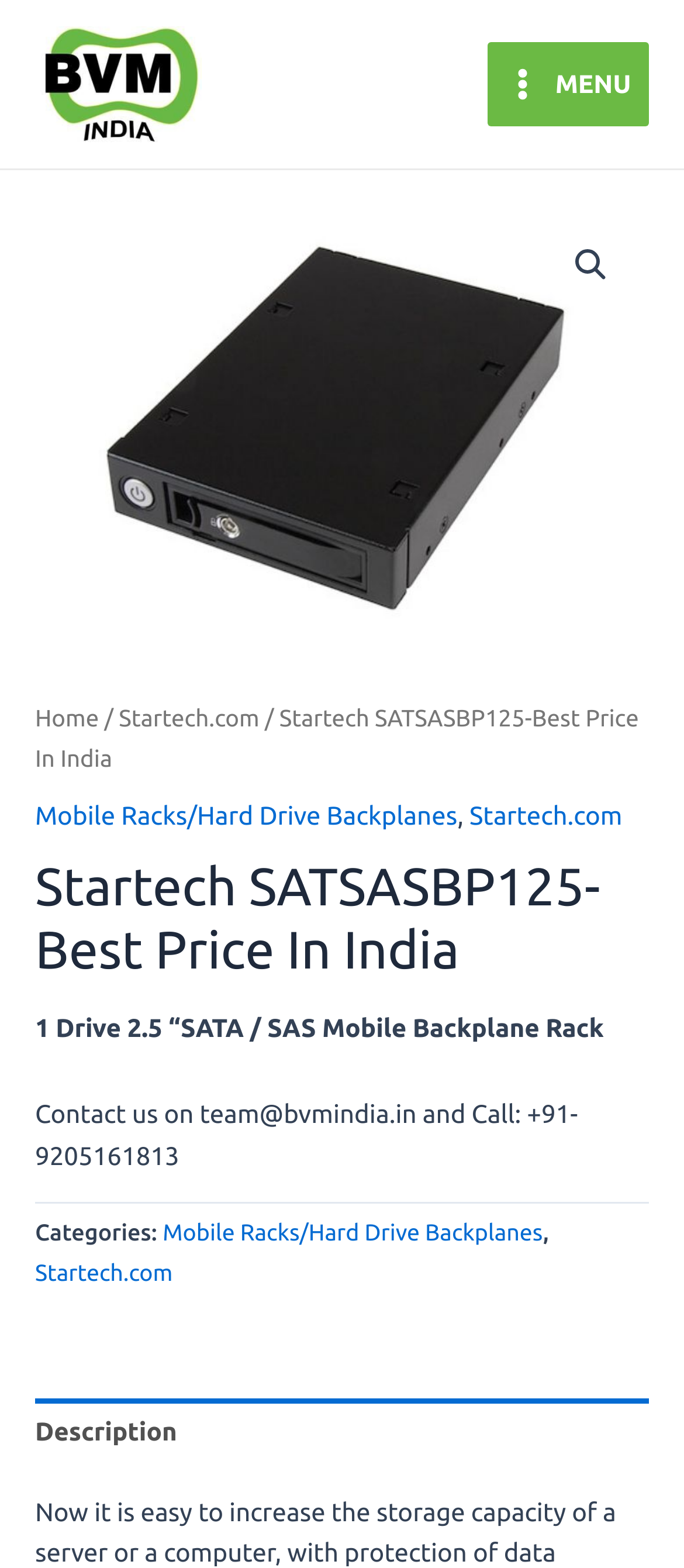Locate the bounding box coordinates of the element you need to click to accomplish the task described by this instruction: "View product description".

[0.051, 0.892, 0.949, 0.934]